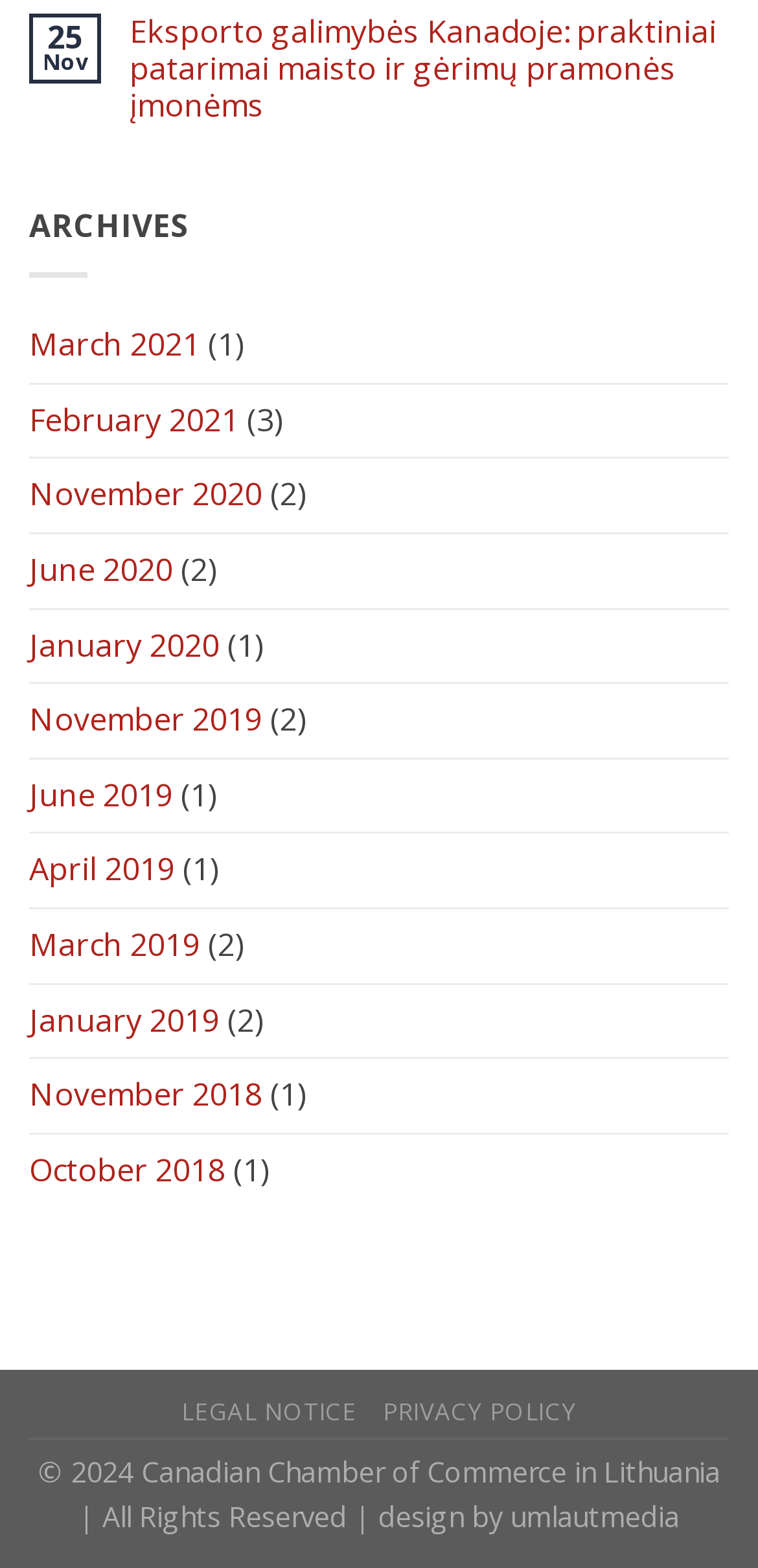What is the design credit for the webpage?
Answer the question with a detailed explanation, including all necessary information.

I found the design credit at the bottom of the webpage, in the copyright information section, which says '© 2024 Canadian Chamber of Commerce in Lithuania | All Rights Reserved | design by umlautmedia'.